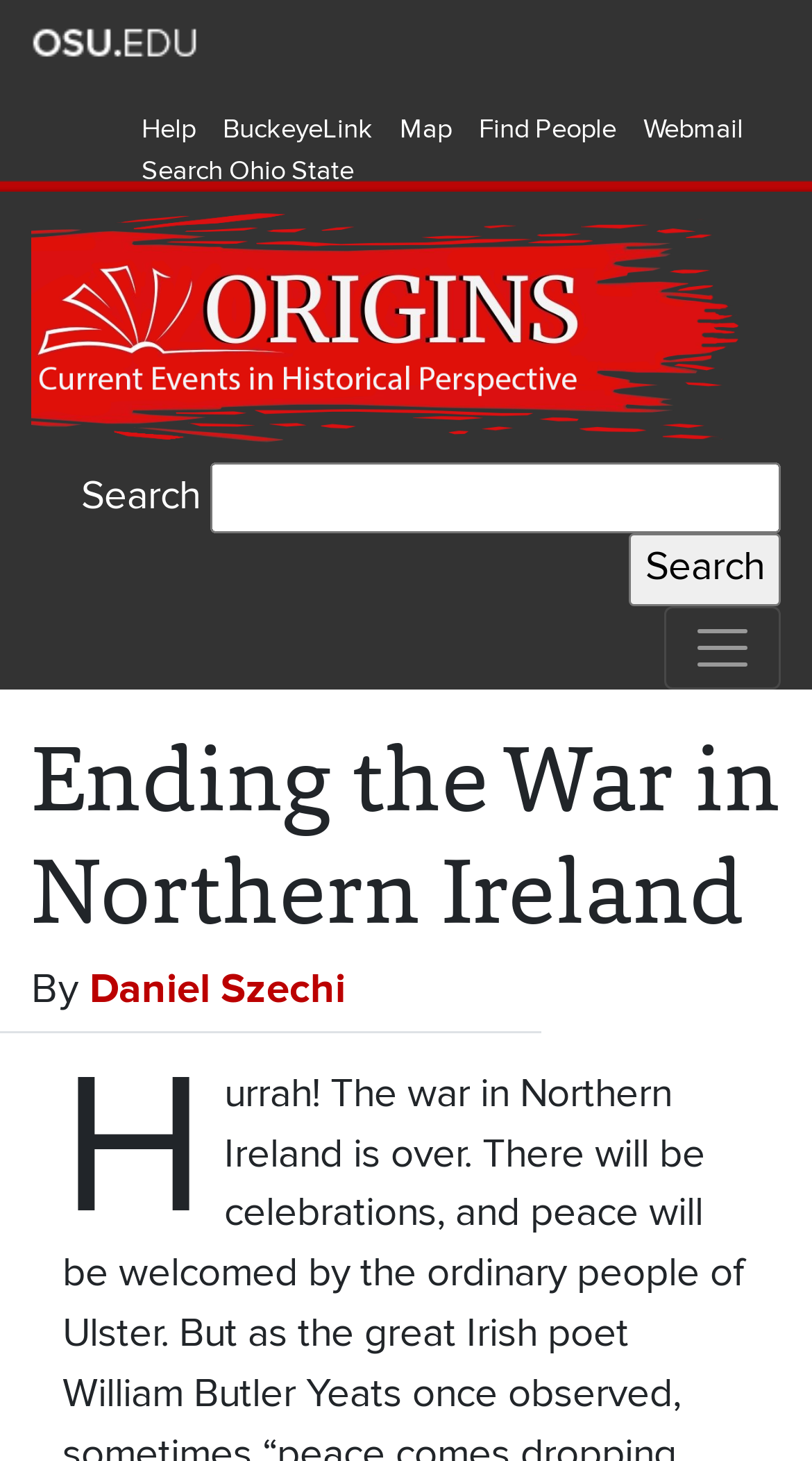Analyze the image and answer the question with as much detail as possible: 
What is the name of the publication or series that this article is part of?

I found the answer by looking at the banner at the top of the page, which has a link labeled 'Origins: Current Events in Historical Perspective'. This suggests that the article is part of a publication or series called 'Origins'.